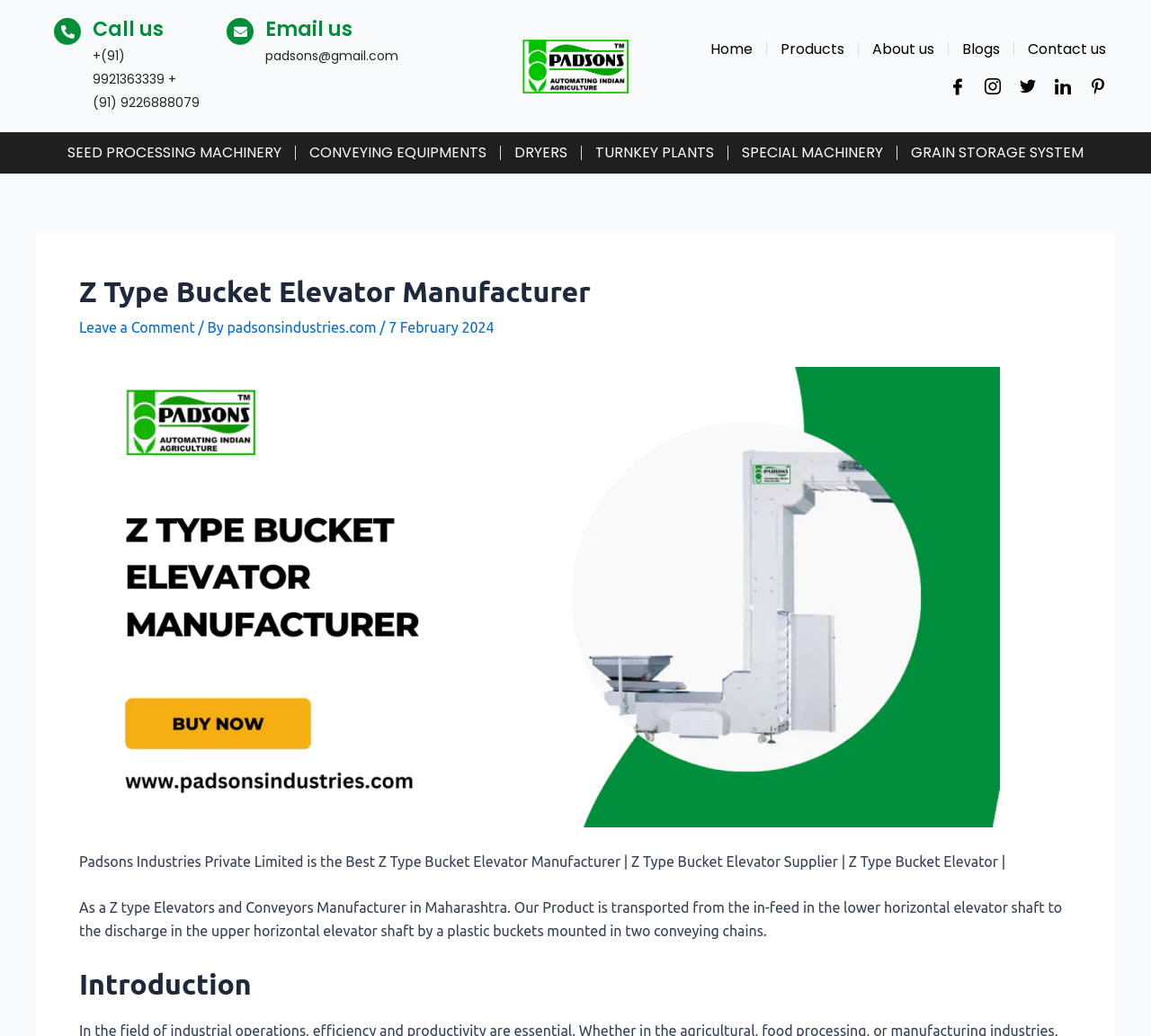Analyze the image and answer the question with as much detail as possible: 
What is the purpose of the Z Type Bucket Elevator?

I found the purpose of the Z Type Bucket Elevator by reading the description, which states that the product is transported from the in-feed in the lower horizontal elevator shaft to the discharge in the upper horizontal elevator shaft by a plastic buckets mounted in two conveying chains. This suggests that the purpose of the Z Type Bucket Elevator is to transport products.